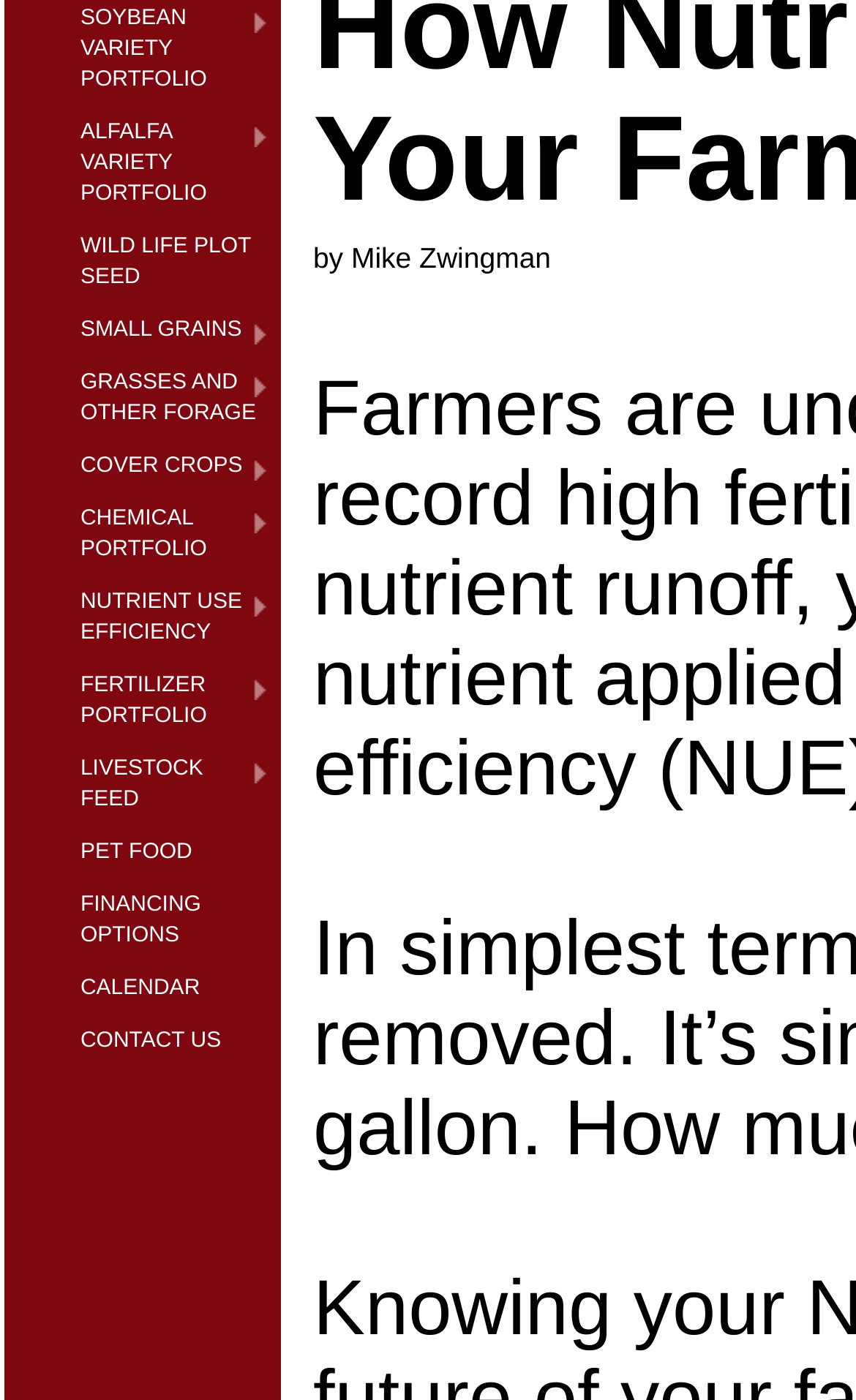Locate the bounding box coordinates of the area you need to click to fulfill this instruction: 'Contact the company'. The coordinates must be in the form of four float numbers ranging from 0 to 1: [left, top, right, bottom].

[0.068, 0.726, 0.325, 0.763]